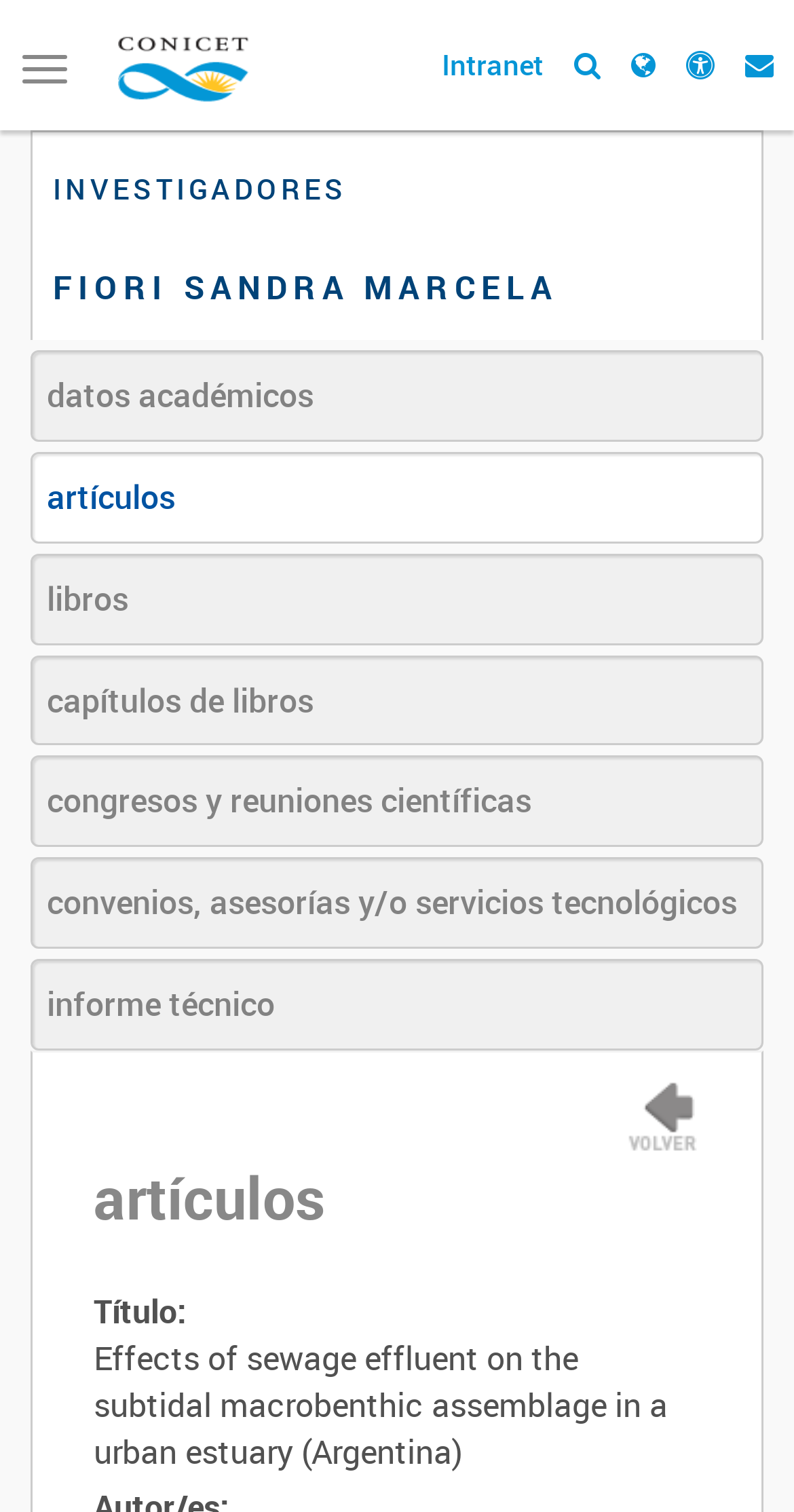Extract the bounding box of the UI element described as: "congresos y reuniones científicas".

[0.038, 0.5, 0.962, 0.56]